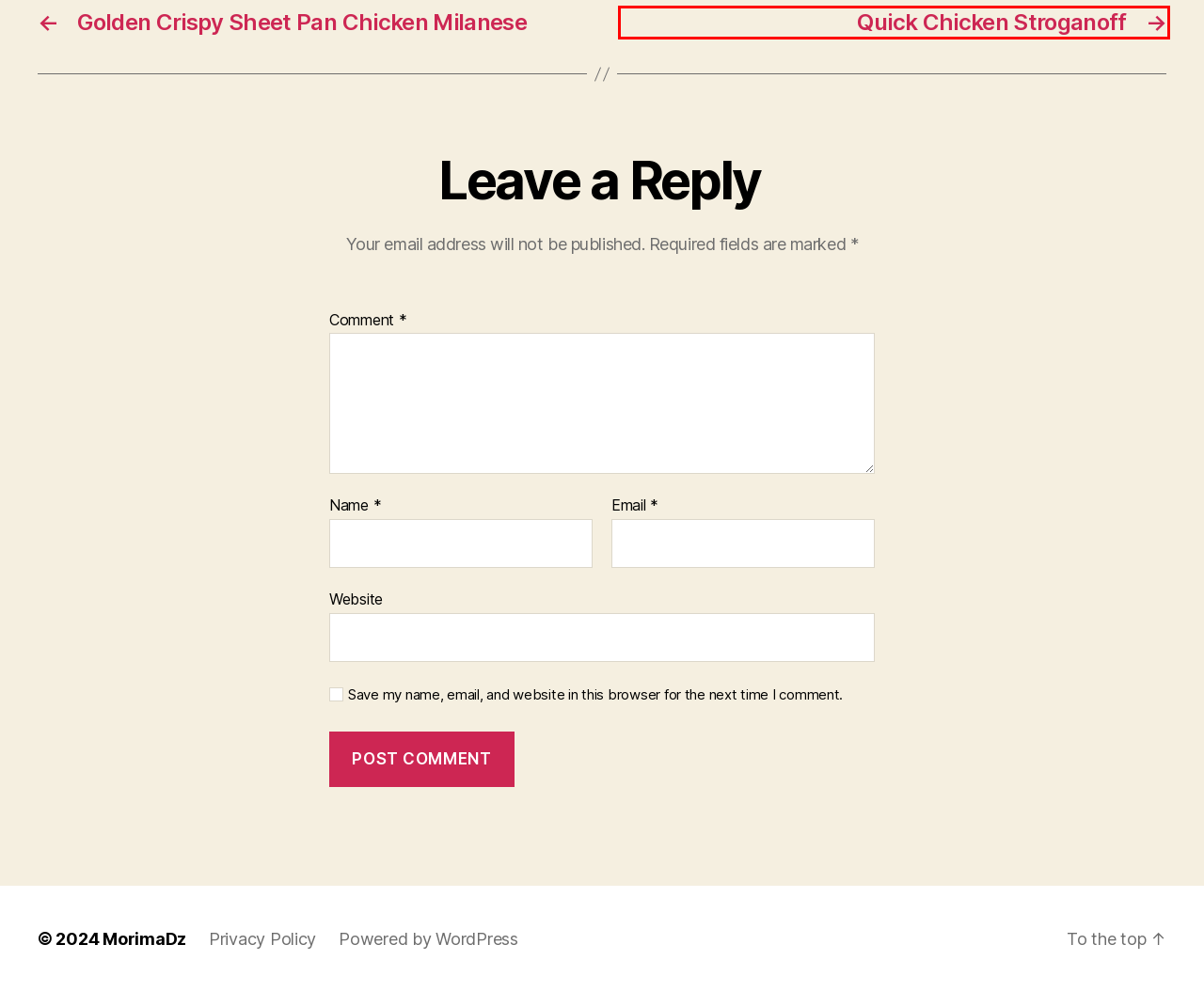You are given a screenshot of a webpage with a red bounding box around an element. Choose the most fitting webpage description for the page that appears after clicking the element within the red bounding box. Here are the candidates:
A. Sample Page - MorimaDz
B. Blog Tool, Publishing Platform, and CMS – WordPress.org
C. Terms and Conditions - MorimaDz
D. Contact us - MorimaDz
E. Quick Chicken Stroganoff - MorimaDz
F. Golden Crispy Sheet Pan Chicken Milanese - MorimaDz
G. MorimaDz -
H. Privacy Policy - MorimaDz

E